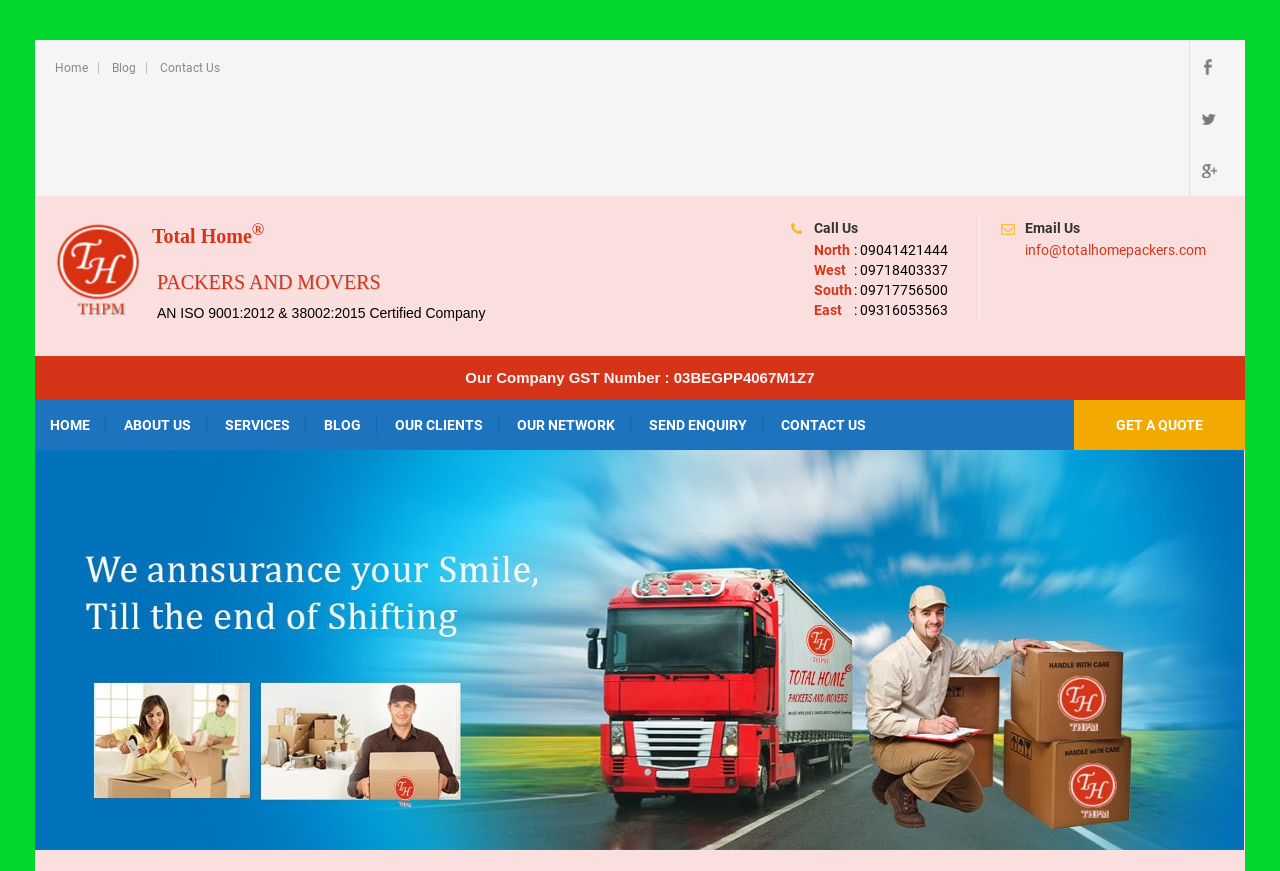Please locate the clickable area by providing the bounding box coordinates to follow this instruction: "Click on the Home link".

[0.043, 0.071, 0.069, 0.085]